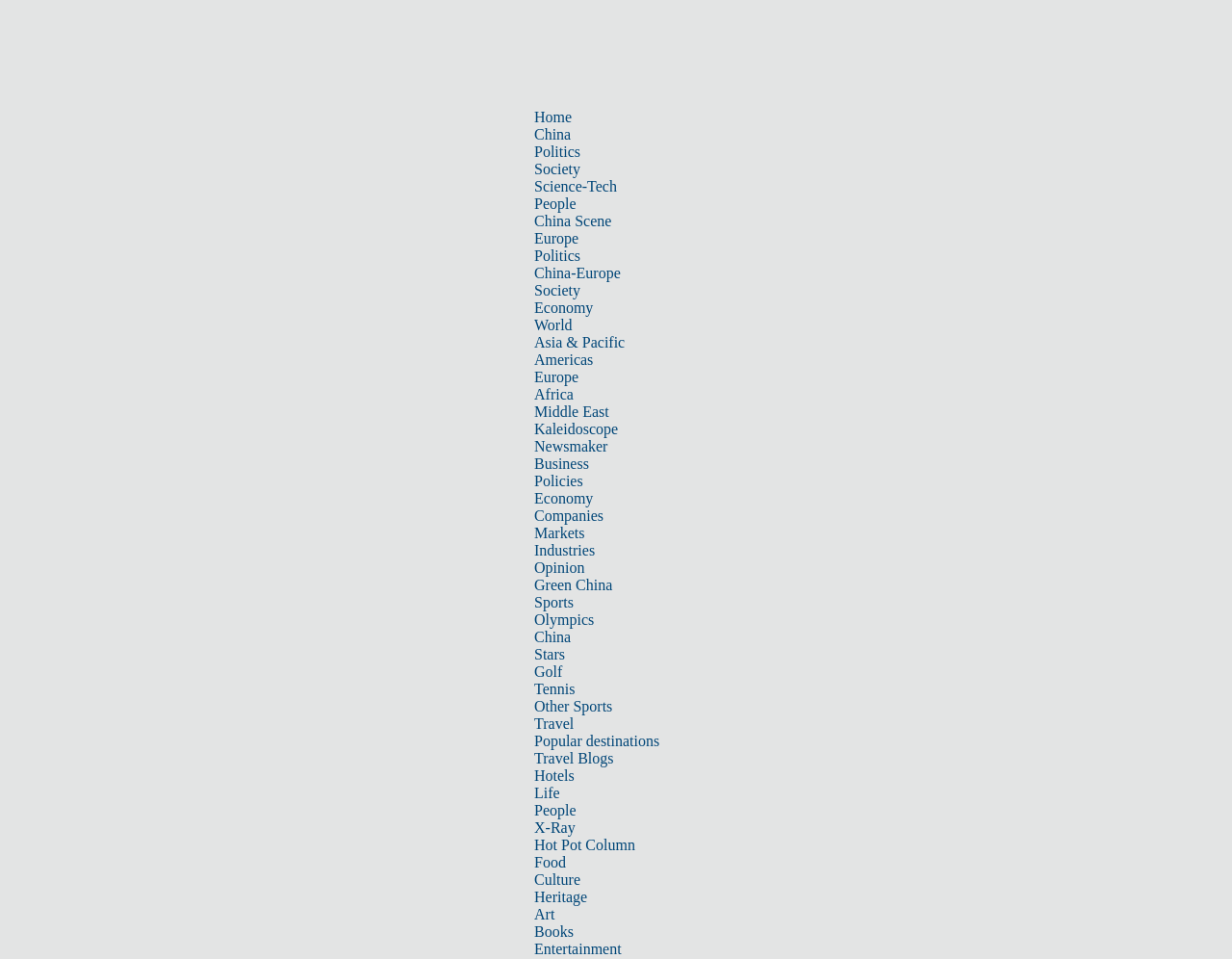Please find and report the primary heading text from the webpage.

Today's Top News